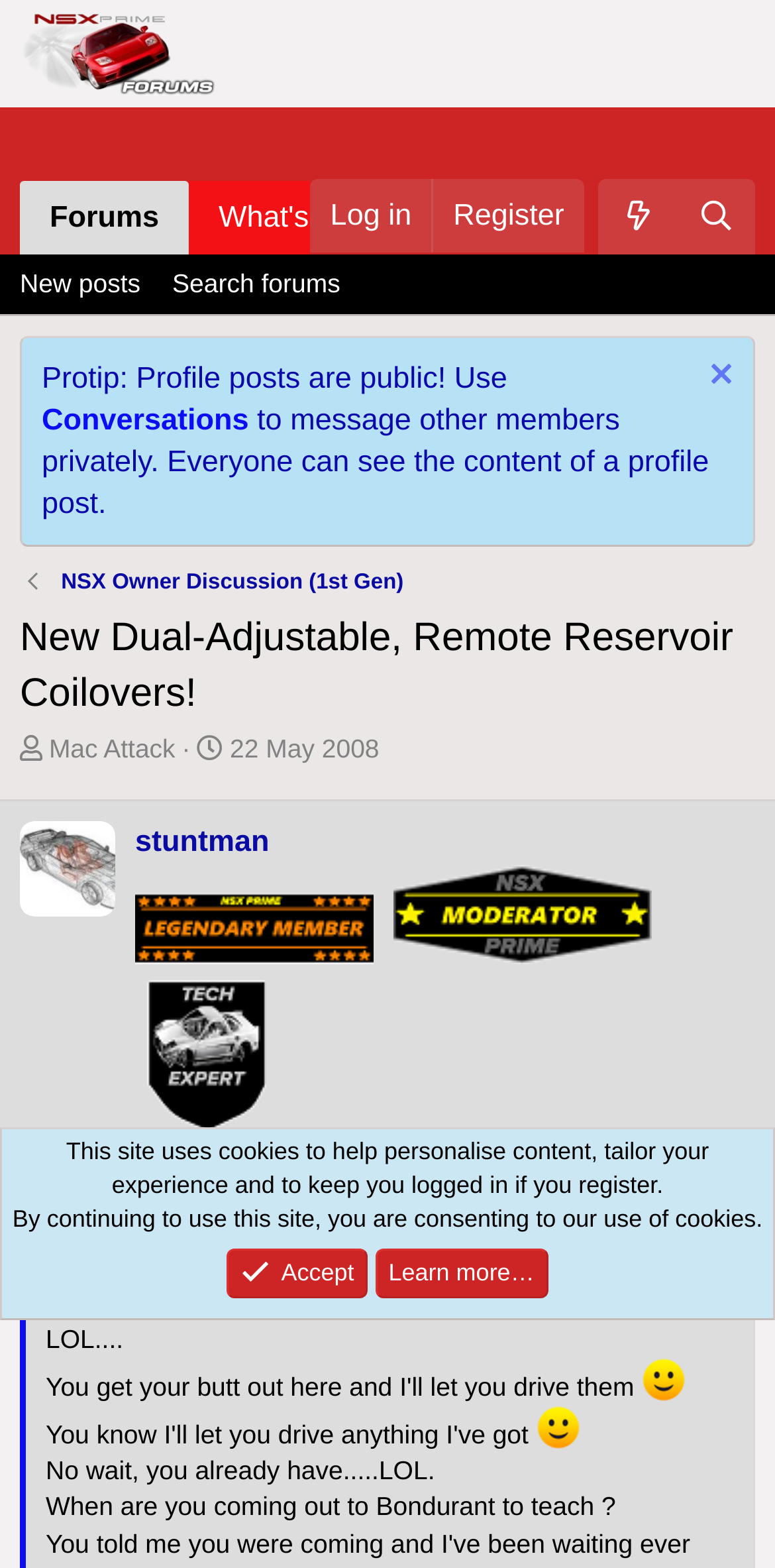Can you provide the bounding box coordinates for the element that should be clicked to implement the instruction: "View the 'New posts' page"?

[0.005, 0.163, 0.202, 0.201]